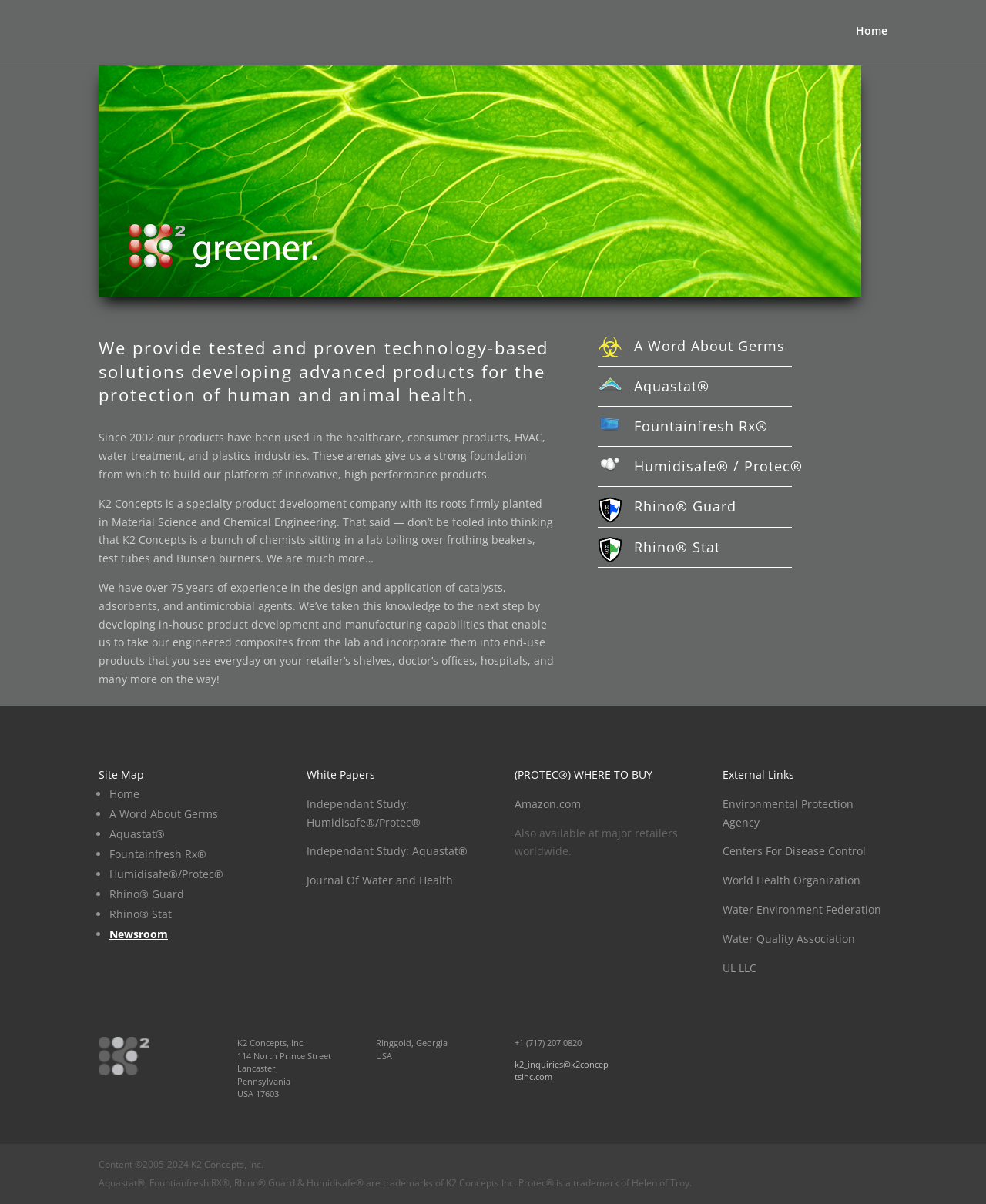Please identify the bounding box coordinates of the area I need to click to accomplish the following instruction: "Visit the Newsroom".

[0.111, 0.77, 0.17, 0.782]